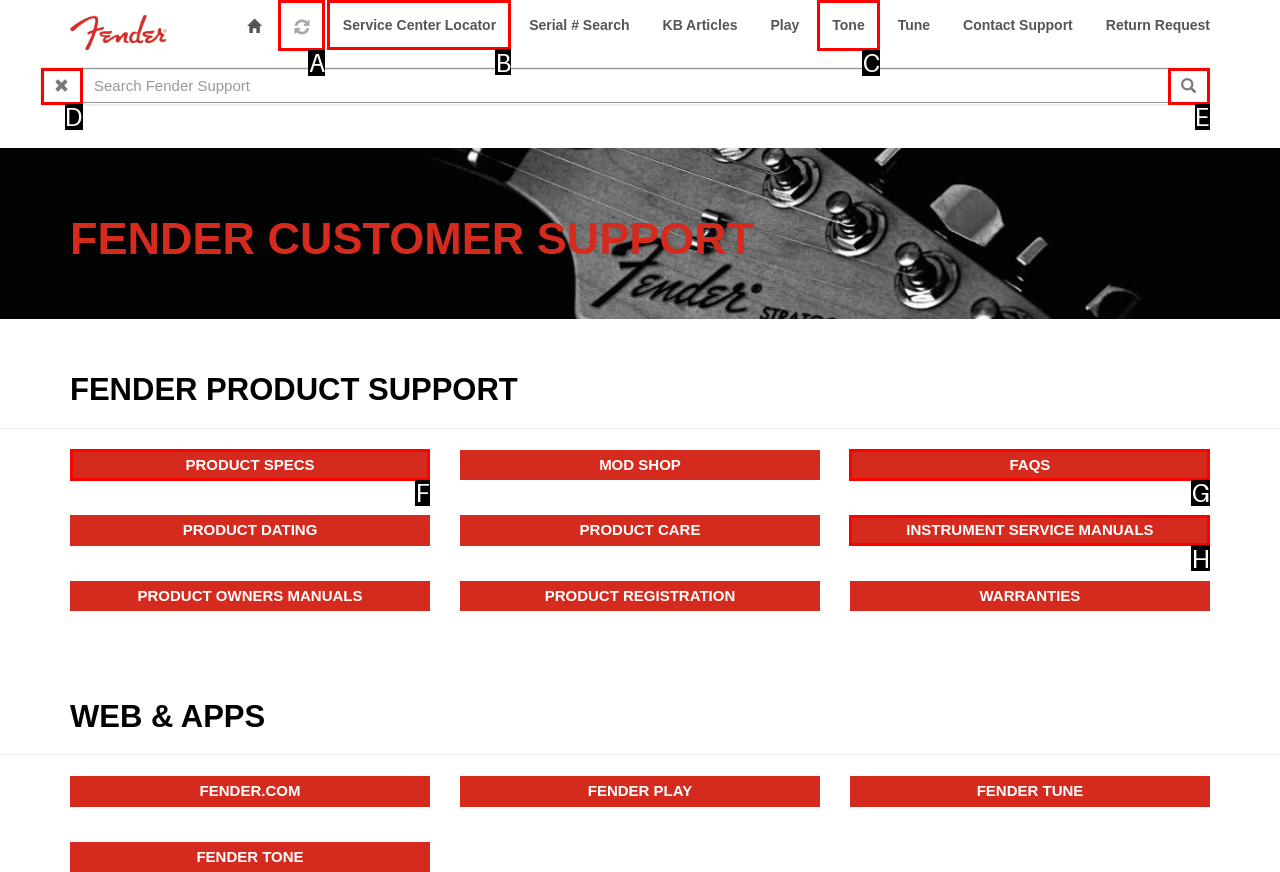Choose the HTML element that should be clicked to achieve this task: Log in to your account
Respond with the letter of the correct choice.

None